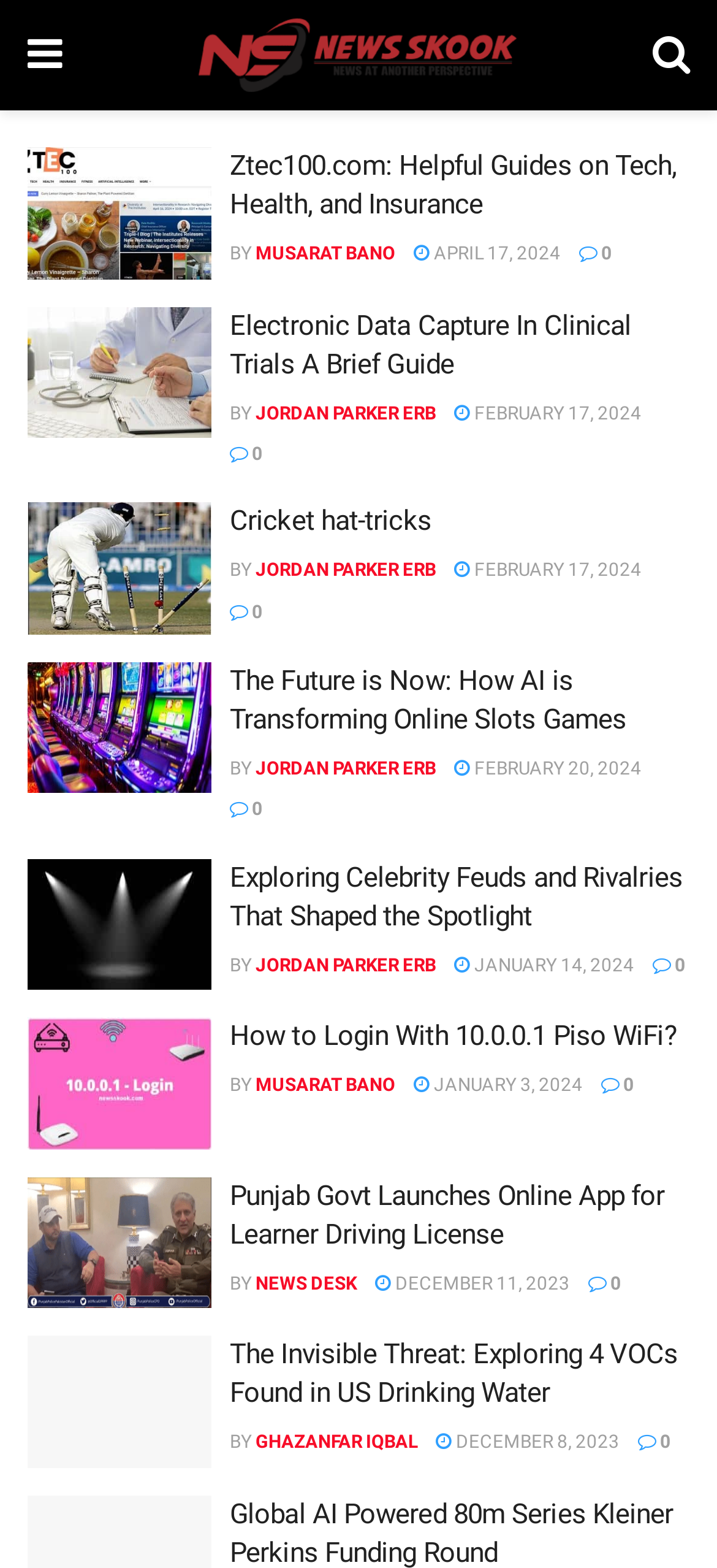Identify the bounding box coordinates of the element to click to follow this instruction: 'Read the article about Ztec100.com'. Ensure the coordinates are four float values between 0 and 1, provided as [left, top, right, bottom].

[0.321, 0.094, 0.962, 0.143]